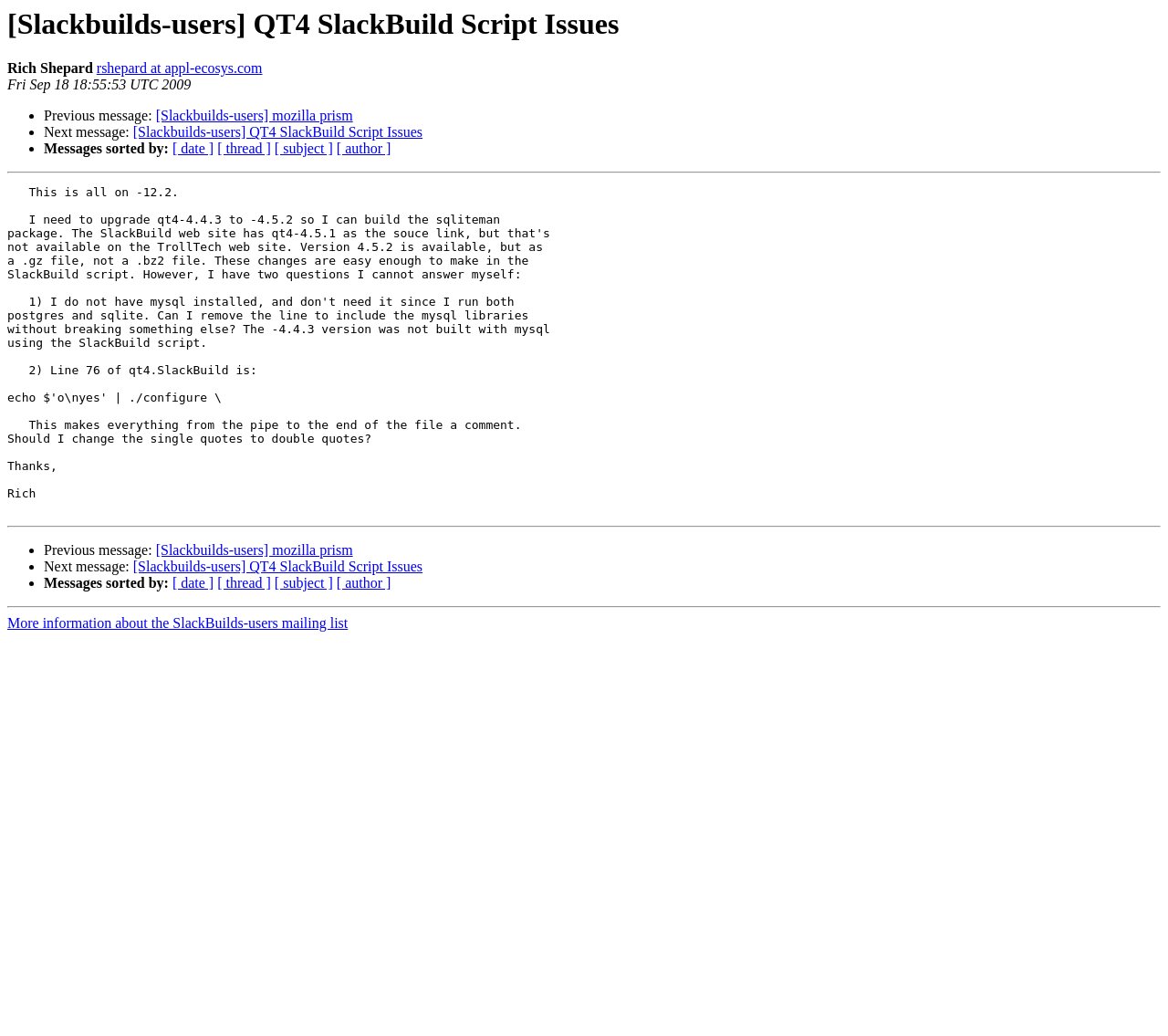What is the subject of the previous message?
Please respond to the question with as much detail as possible.

The subject of the previous message is 'mozilla prism', which is indicated by the link '[Slackbuilds-users] mozilla prism' above the 'Previous message:' text.